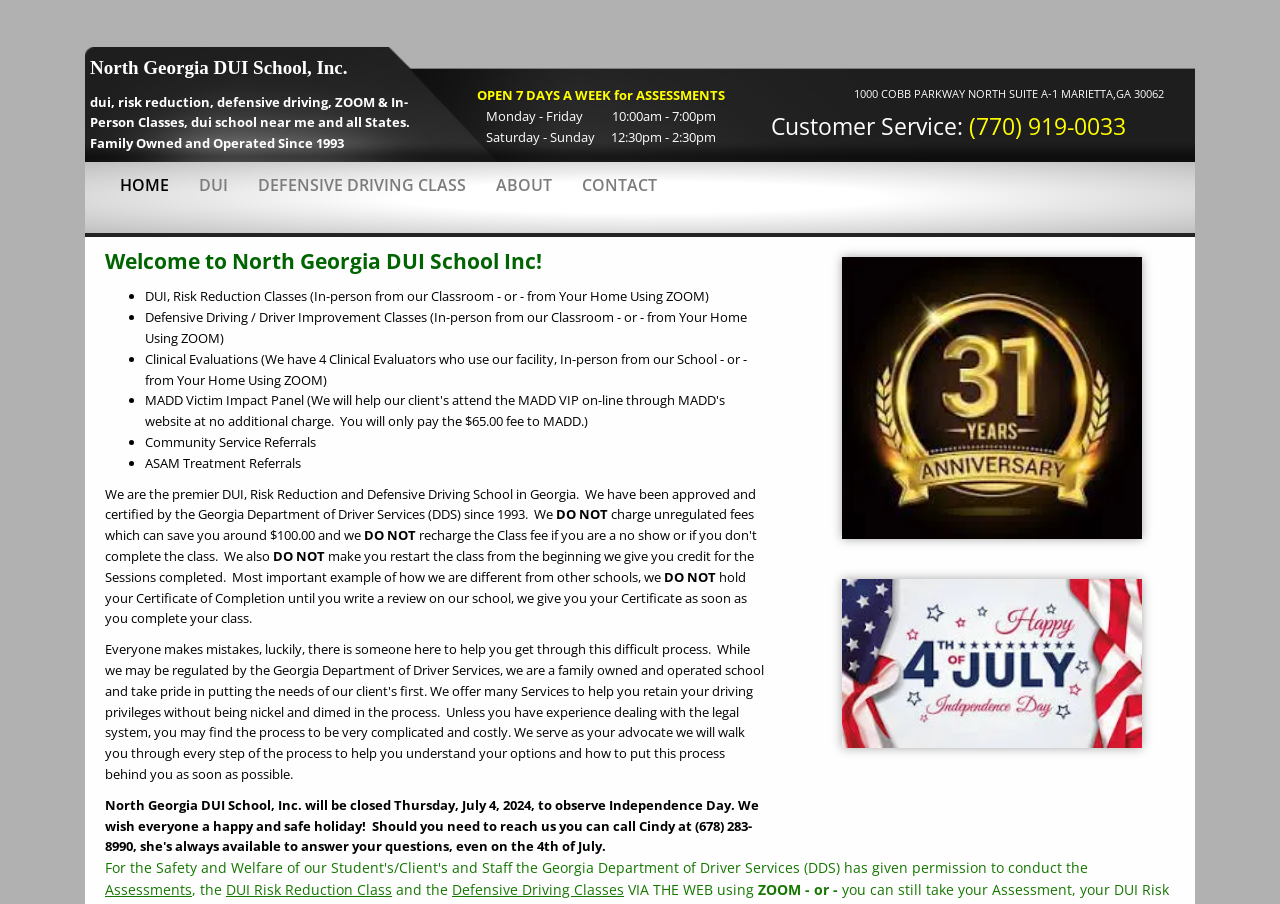Illustrate the webpage thoroughly, mentioning all important details.

The webpage is about North Georgia DUI School, Inc., a school that offers DUI risk reduction classes, defensive driving classes, and other services related to DUI arrests. At the top of the page, there is a heading with the school's name, followed by a link to the school's name and a brief description of the services offered.

Below the heading, there is a section that lists the school's operating hours, including the days and times it is open for assessments. Next to this section, there is a link to the school's address and a phone number for customer service.

The main content of the page is divided into sections, each with a heading and a list of bullet points. The first section welcomes visitors to the school and lists the services offered, including DUI risk reduction classes, defensive driving classes, and clinical evaluations. The second section highlights the benefits of choosing this school, including not charging unregulated fees and giving credit for completed sessions.

There are also two images on the page, one celebrating the school's 31-year anniversary and another wishing visitors a happy 4th of July. At the bottom of the page, there is a notice that the school will be closed on Independence Day.

Throughout the page, there are several links to different sections of the website, including the home page, DUI information, defensive driving classes, and contact information. The overall layout of the page is organized and easy to navigate, with clear headings and concise text.